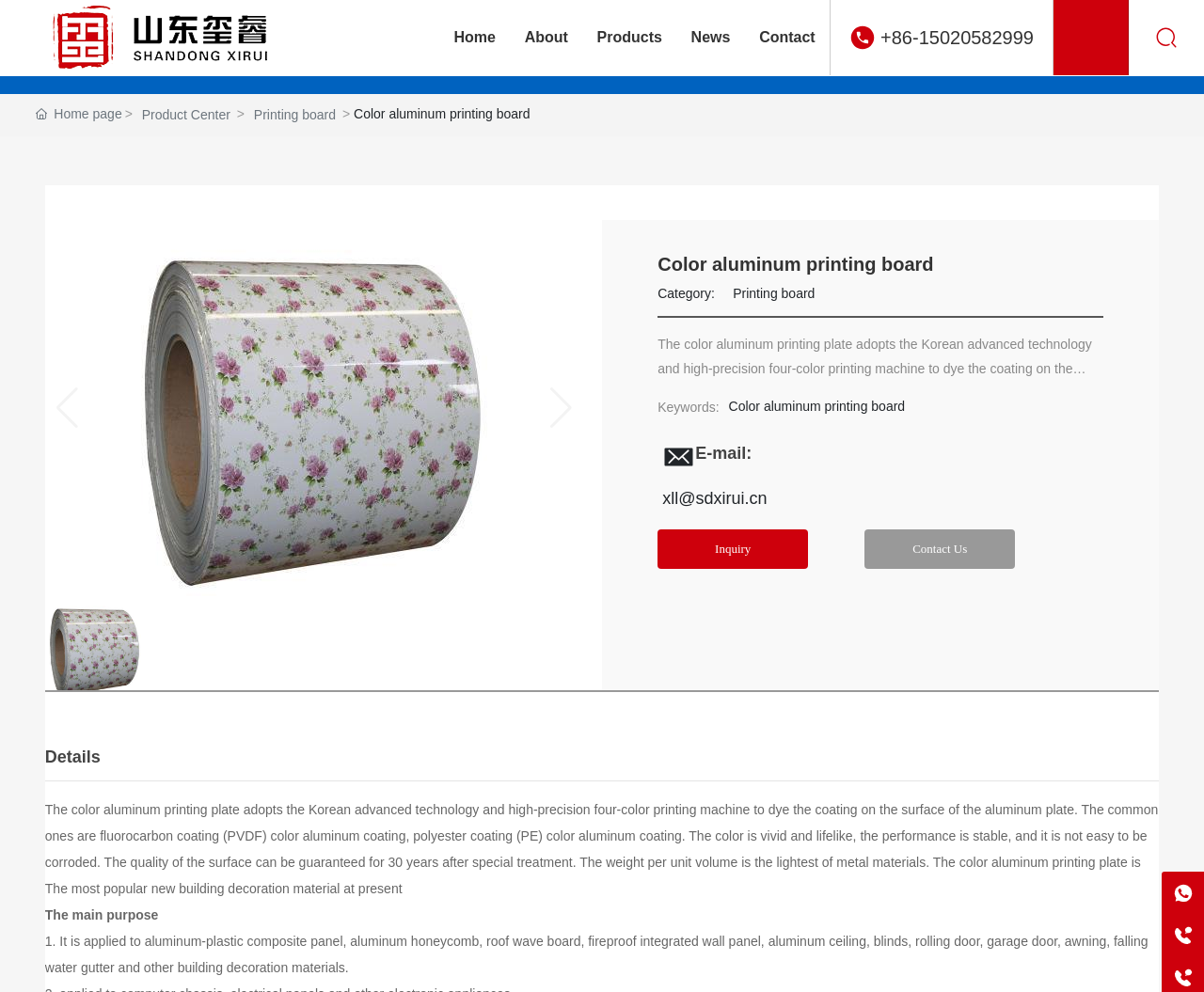Determine the bounding box coordinates of the UI element described by: "xll@sdxirui.cn​".

[0.546, 0.497, 0.637, 0.511]